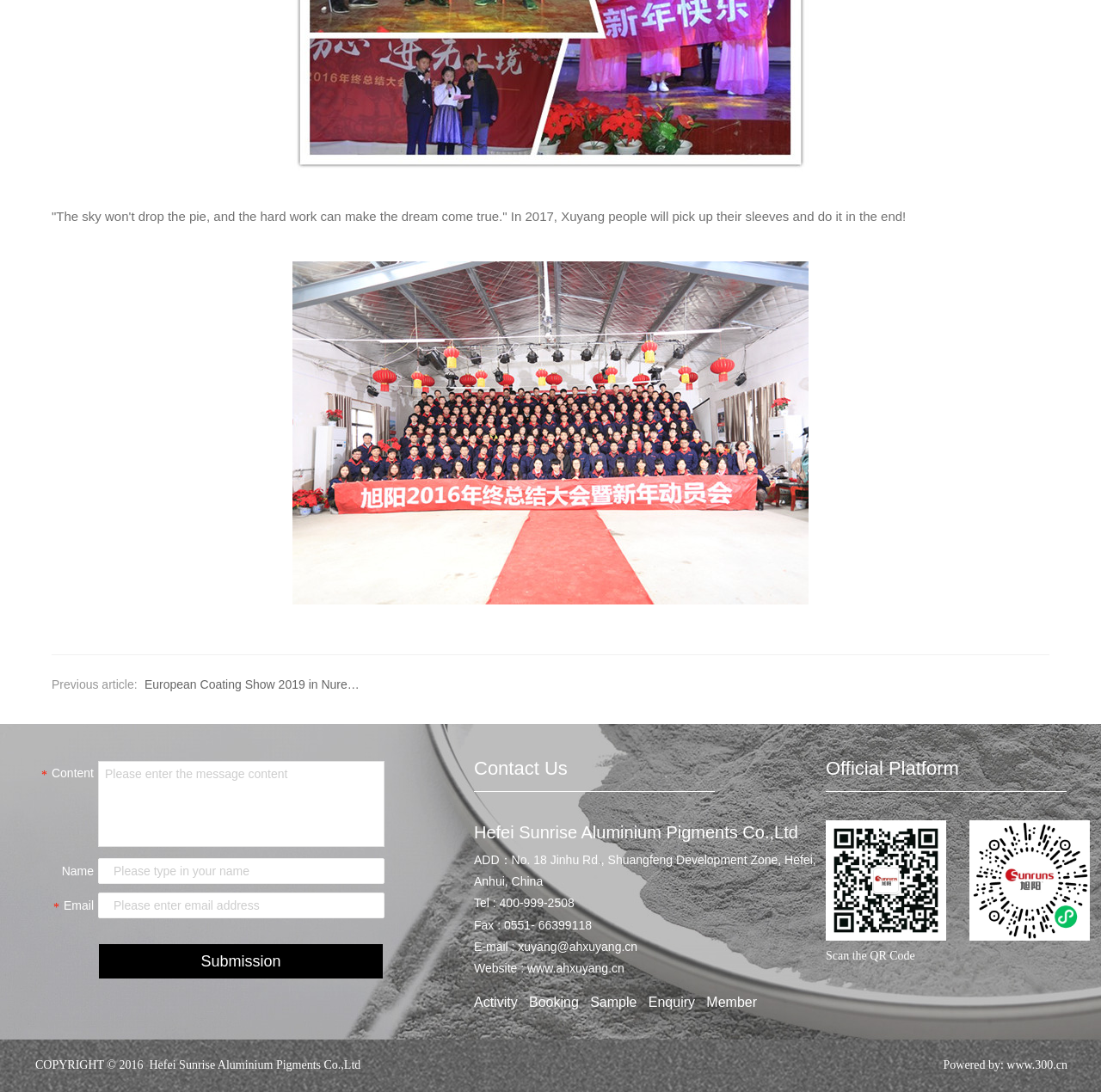Identify the bounding box coordinates necessary to click and complete the given instruction: "Type in your name".

[0.089, 0.786, 0.349, 0.809]